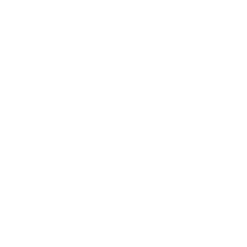Elaborate on the details you observe in the image.

The image displays the cover of a product titled "Guidepost Print - Accident or Interaction Report (Packs of 25)." The artwork is designed with clarity to facilitate easy understanding and usage, showcasing the report format intended for documenting incidents or interactions. This product is available for purchase at a price of $11.00. It is part of a collection that includes similar educational and organizational materials, aimed at assisting parents and educators in various contexts. The layout is user-friendly, indicating that it is designed for practicality, ensuring that users can easily fill out the necessary information during incidents.